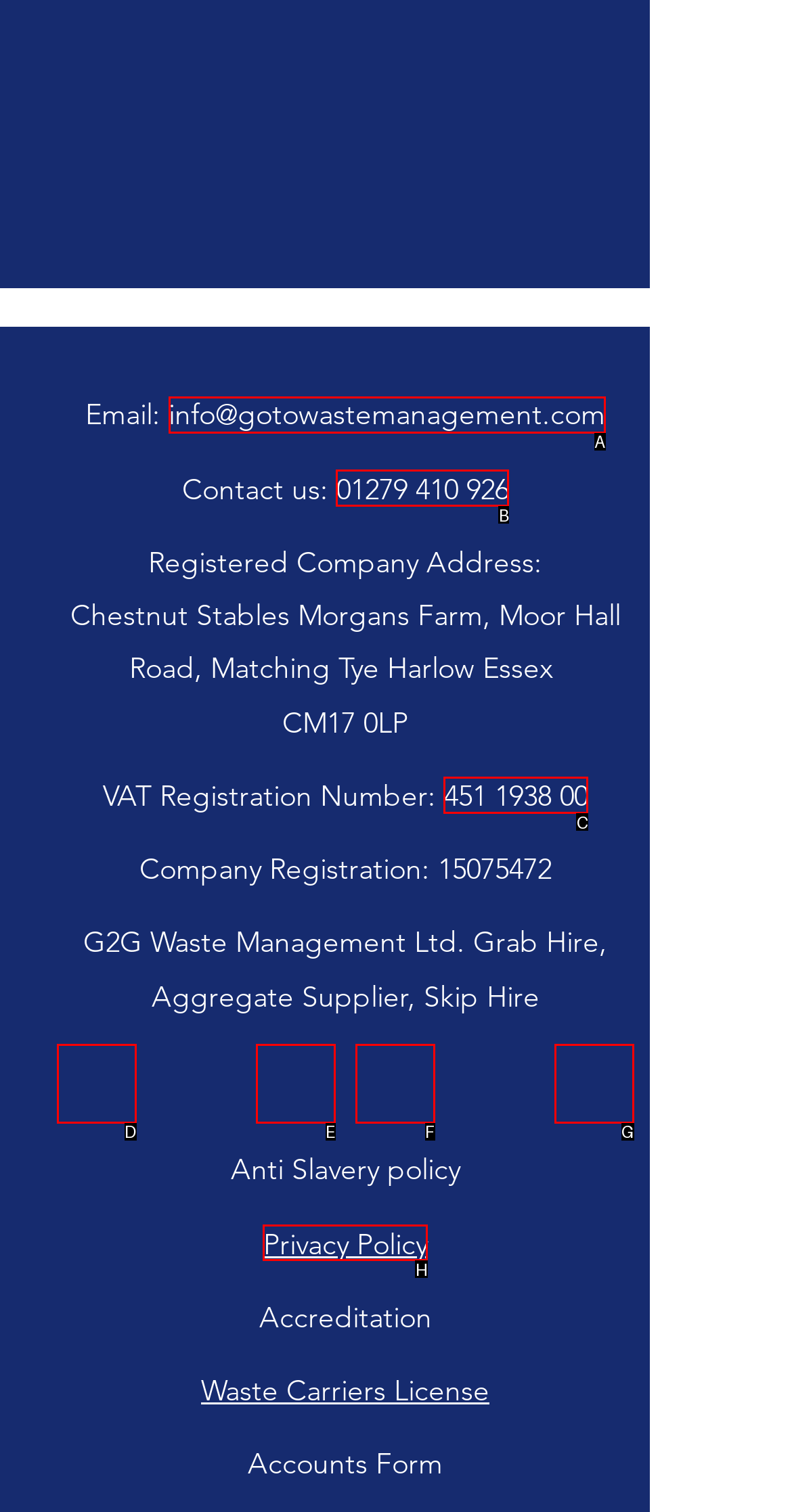Tell me the letter of the correct UI element to click for this instruction: Read privacy policy. Answer with the letter only.

H